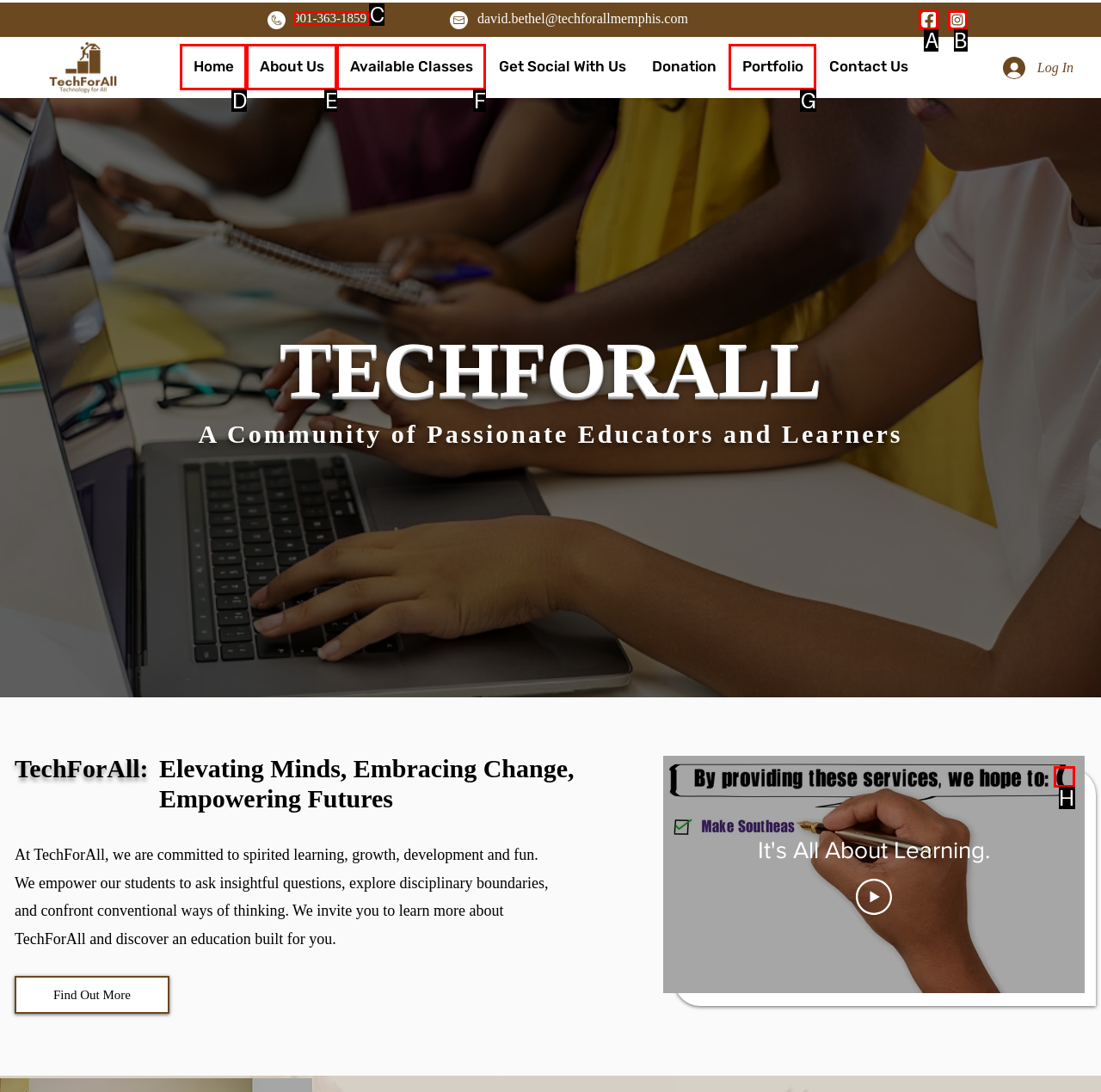Which letter corresponds to the correct option to complete the task: Visit Facebook page?
Answer with the letter of the chosen UI element.

A